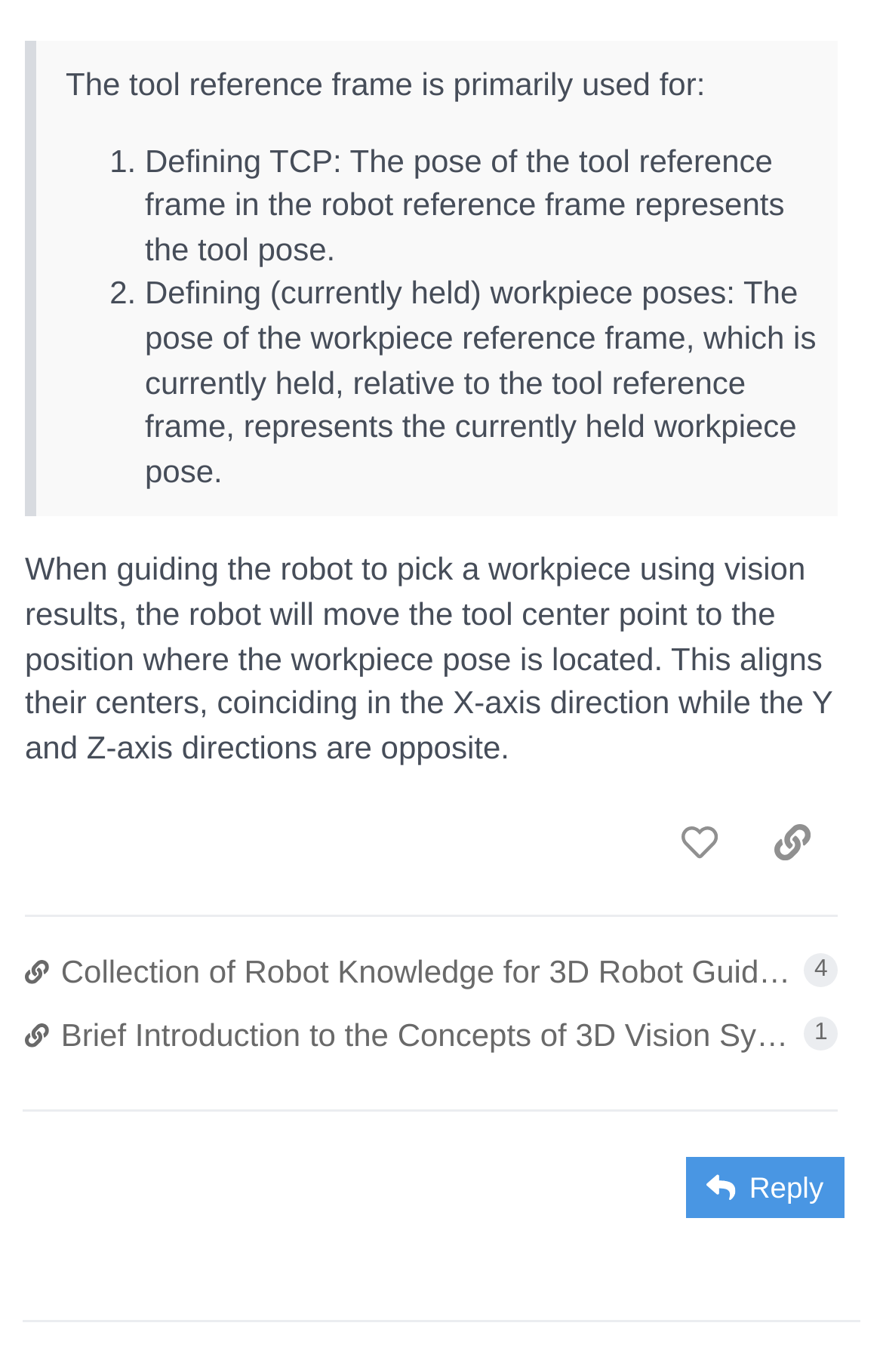What is the primary use of the tool reference frame?
Please provide a detailed and thorough answer to the question.

The tool reference frame is primarily used for defining TCP, which is the pose of the tool reference frame in the robot reference frame, and defining the pose of the workpiece reference frame, which is currently held, relative to the tool reference frame.